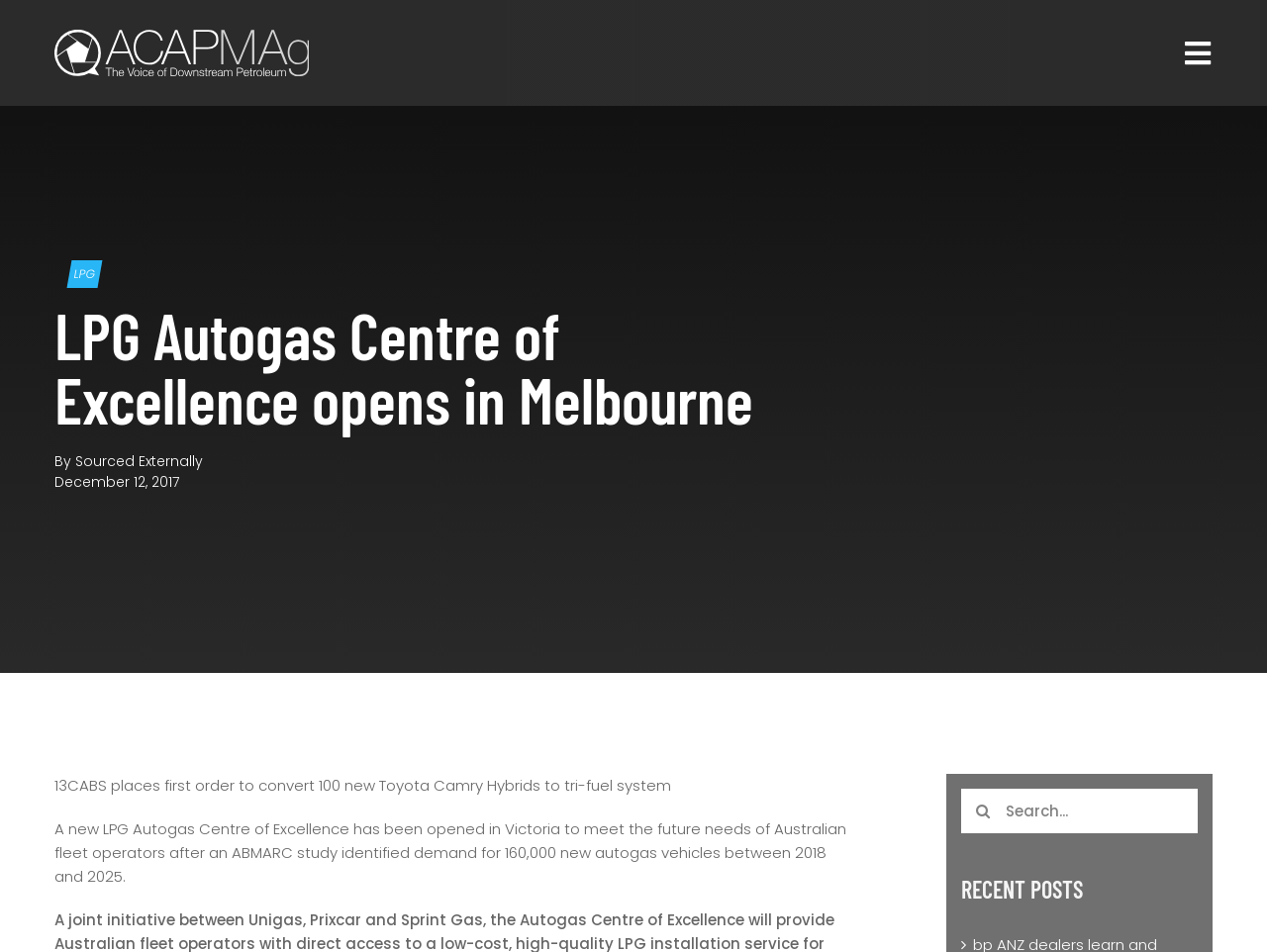Identify the bounding box coordinates for the UI element described by the following text: "RECENT POSTS". Provide the coordinates as four float numbers between 0 and 1, in the format [left, top, right, bottom].

[0.0, 0.15, 1.0, 0.207]